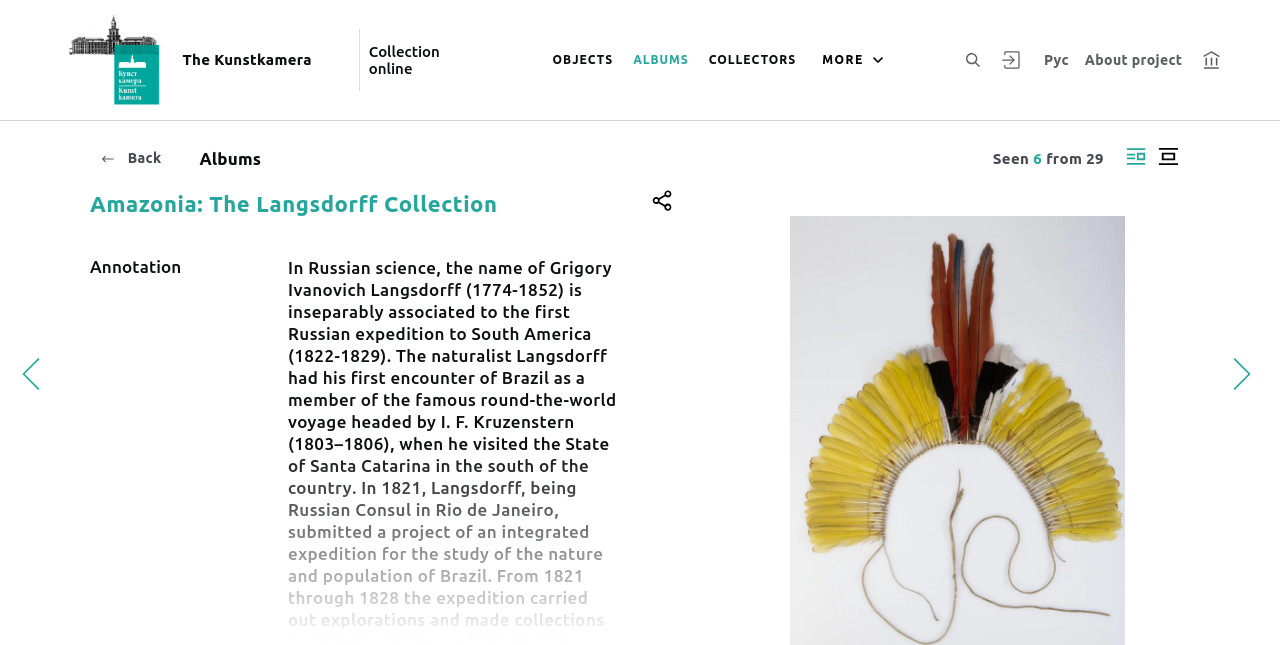Determine the bounding box coordinates of the area to click in order to meet this instruction: "View albums".

[0.487, 0.039, 0.546, 0.147]